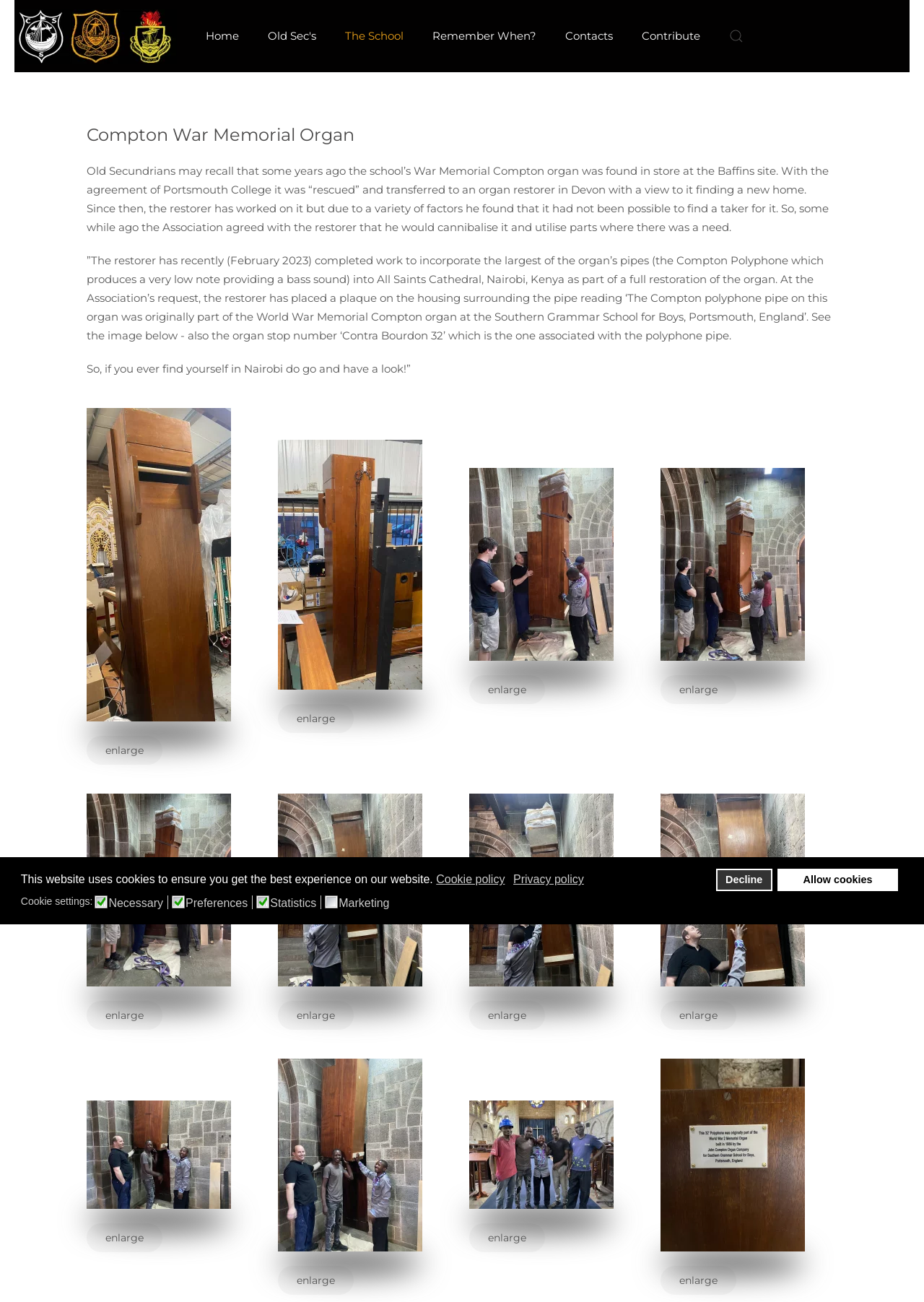Pinpoint the bounding box coordinates of the clickable element needed to complete the instruction: "Go to the 'Remember When?' page". The coordinates should be provided as four float numbers between 0 and 1: [left, top, right, bottom].

[0.468, 0.0, 0.58, 0.055]